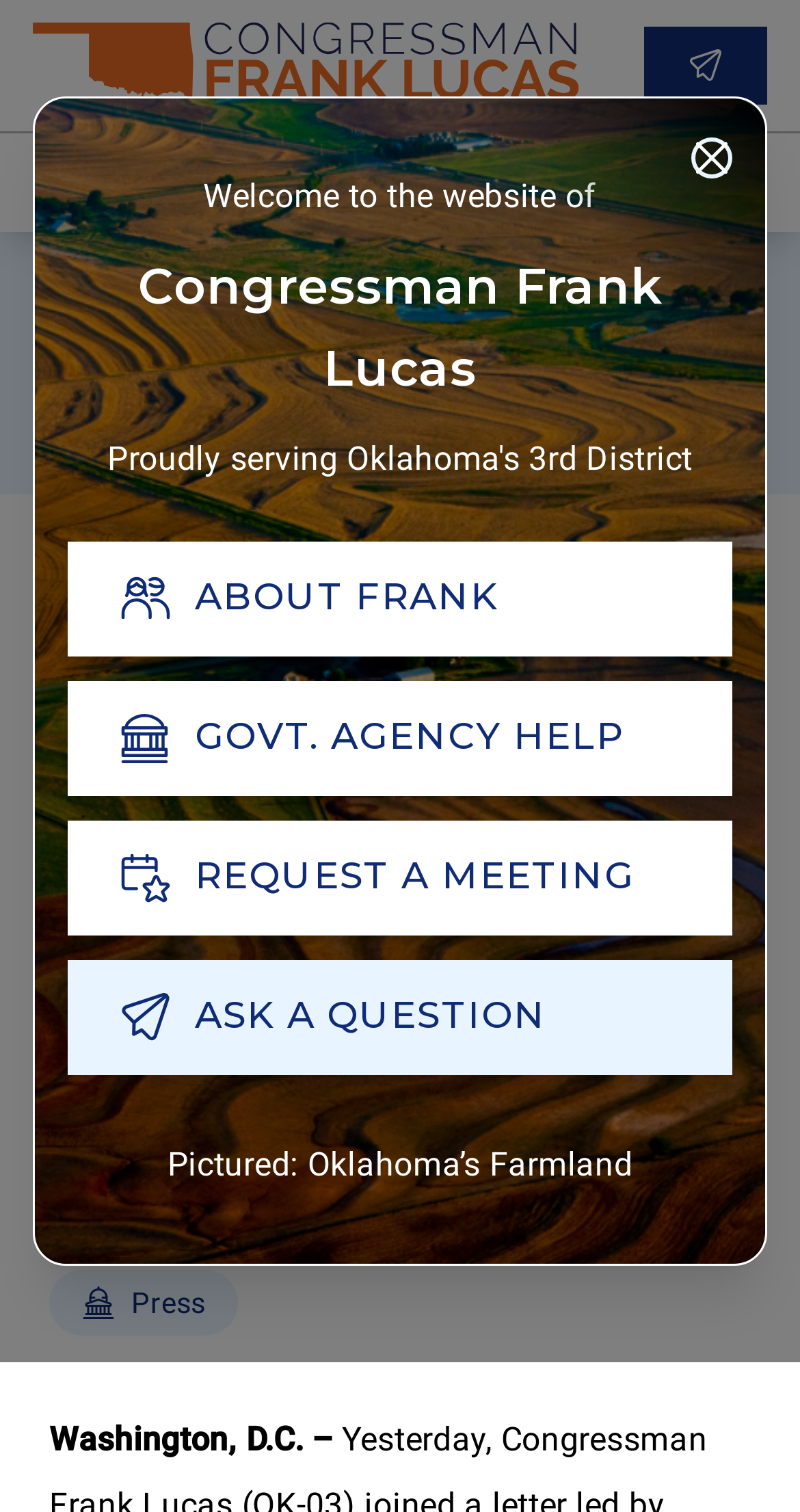Locate the bounding box coordinates of the element that should be clicked to execute the following instruction: "Click the 'ABOUT FRANK' button".

[0.085, 0.358, 0.915, 0.434]